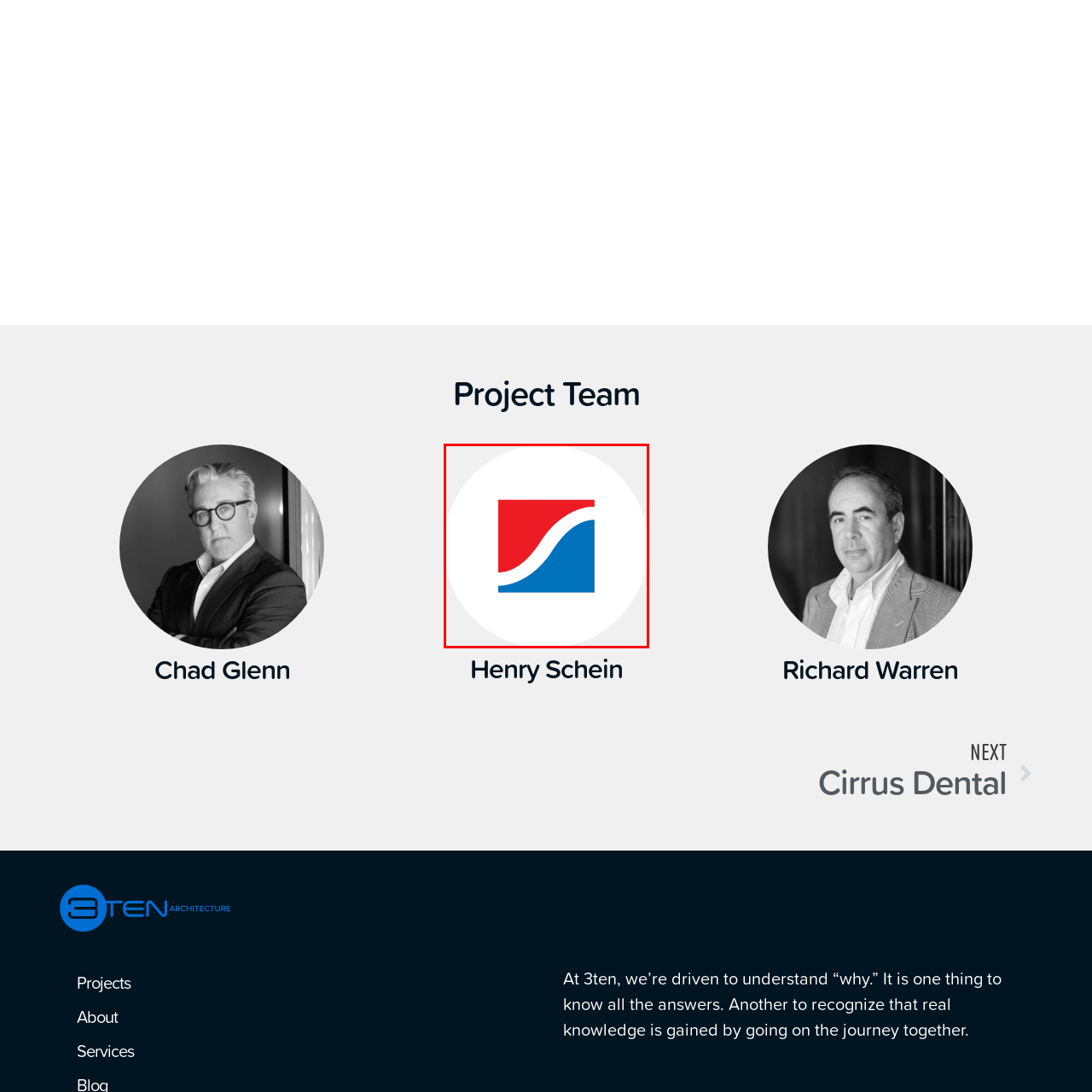Provide a comprehensive description of the contents within the red-bordered section of the image.

The image features the logo of Henry Schein, designed with a modern and minimalist aesthetic. It incorporates a smooth, flowing design that utilizes a bold combination of red and blue colors. The logo's shape suggests a dynamic and approachable brand, reflecting the company’s commitment to innovation and customer service in the healthcare sector. The overall look is clean and professional, embodying the essence of Henry Schein’s mission to provide high-quality solutions in the dental and medical industries.